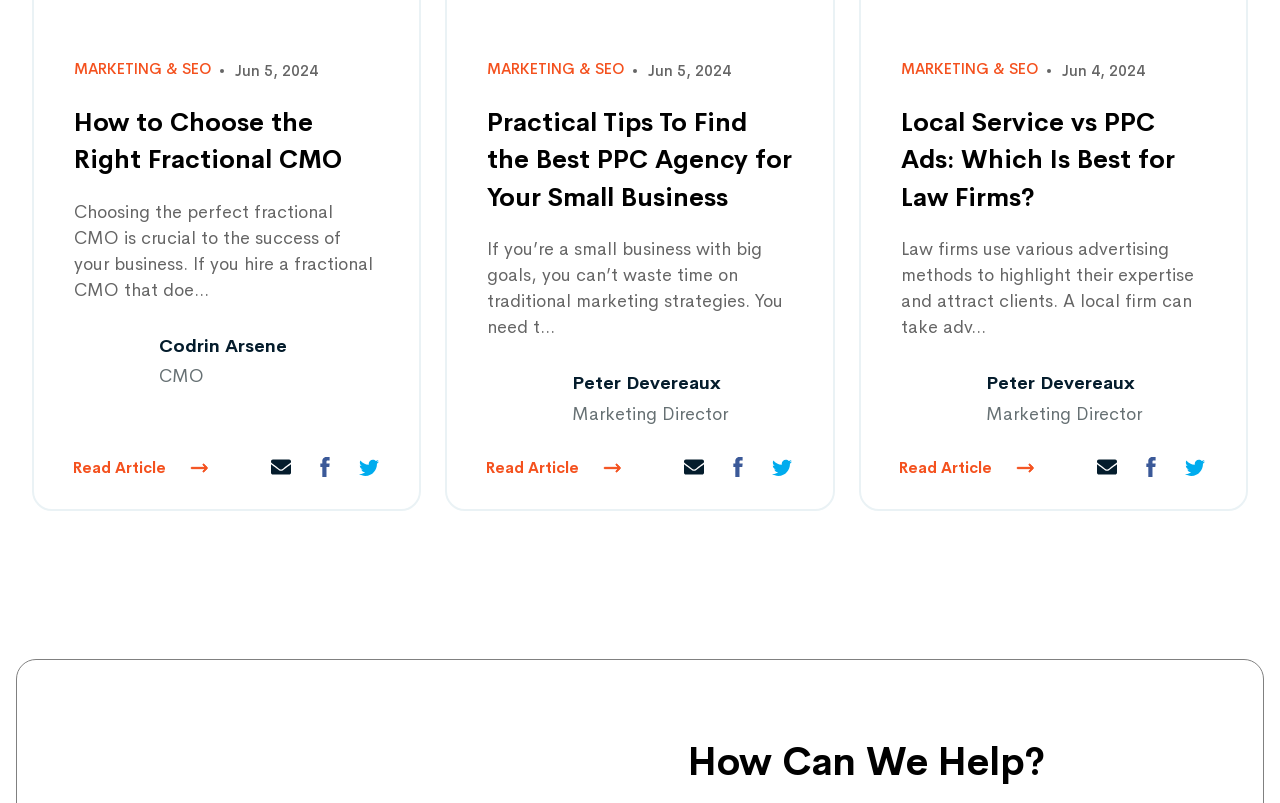Can you find the bounding box coordinates for the element to click on to achieve the instruction: "Click on 'How to Choose the Right Fractional CMO'"?

[0.058, 0.129, 0.296, 0.222]